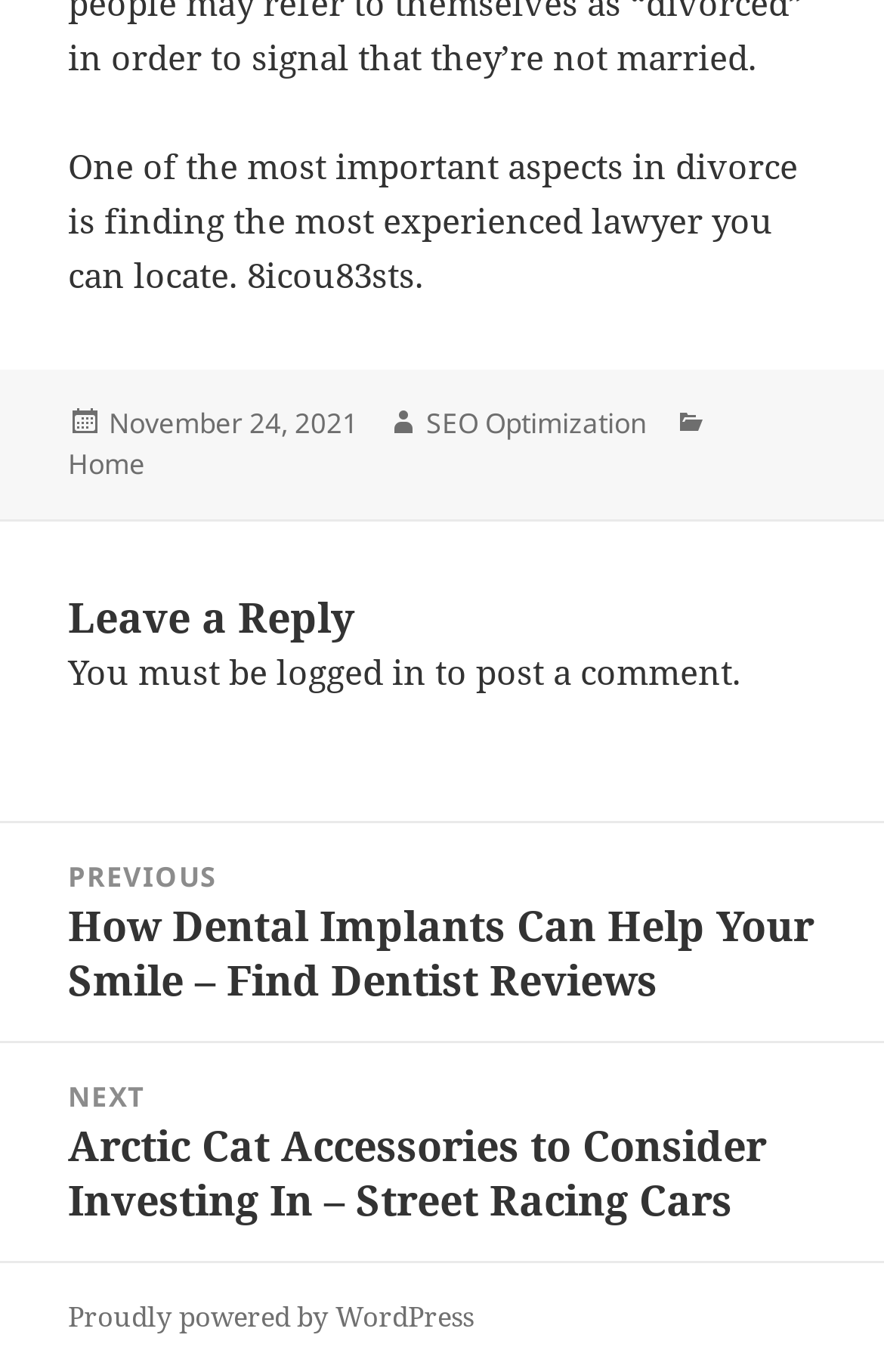Using the description "Home", locate and provide the bounding box of the UI element.

[0.077, 0.324, 0.164, 0.353]